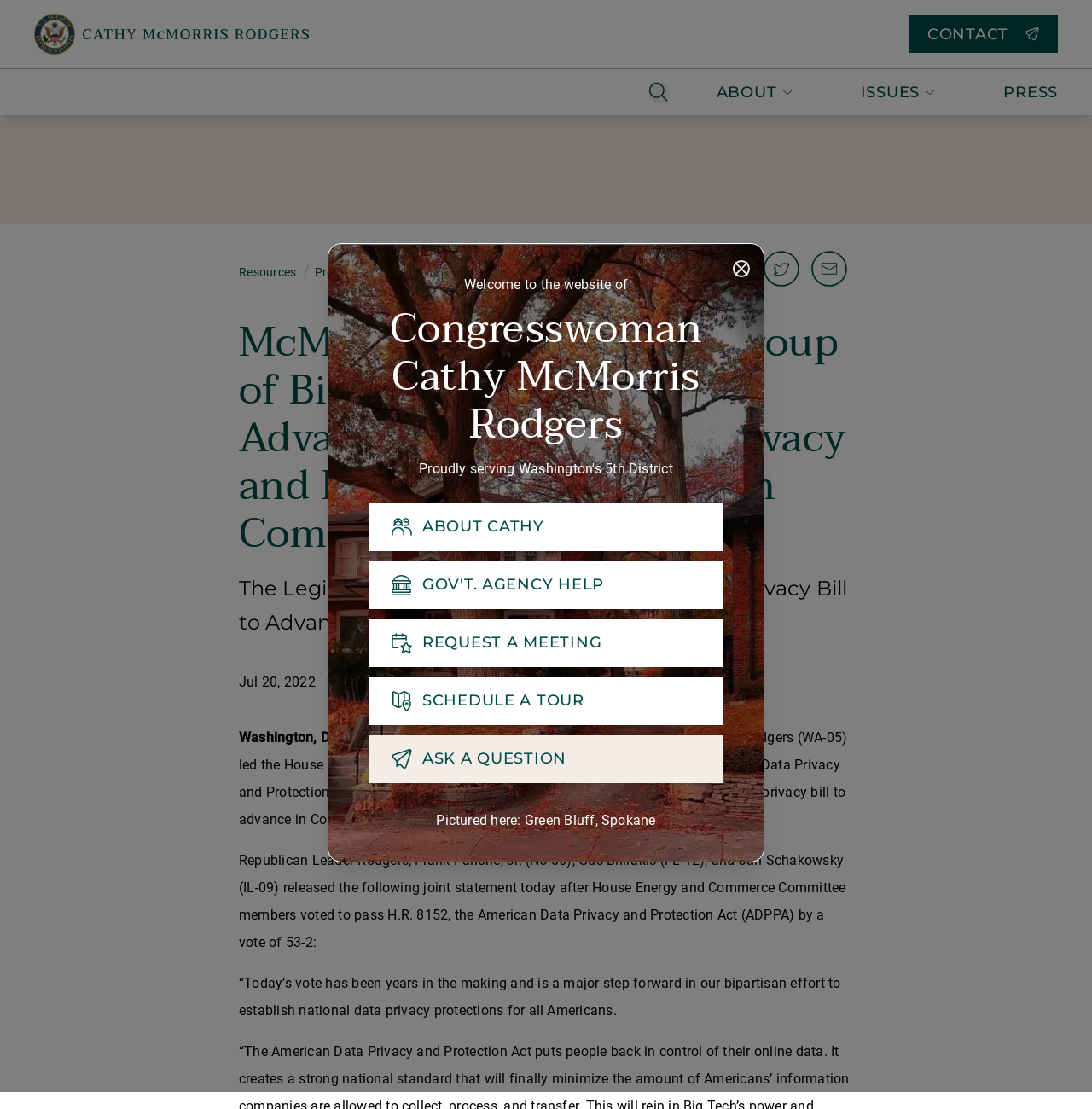Identify the main heading of the webpage and provide its text content.

Welcome to the website of